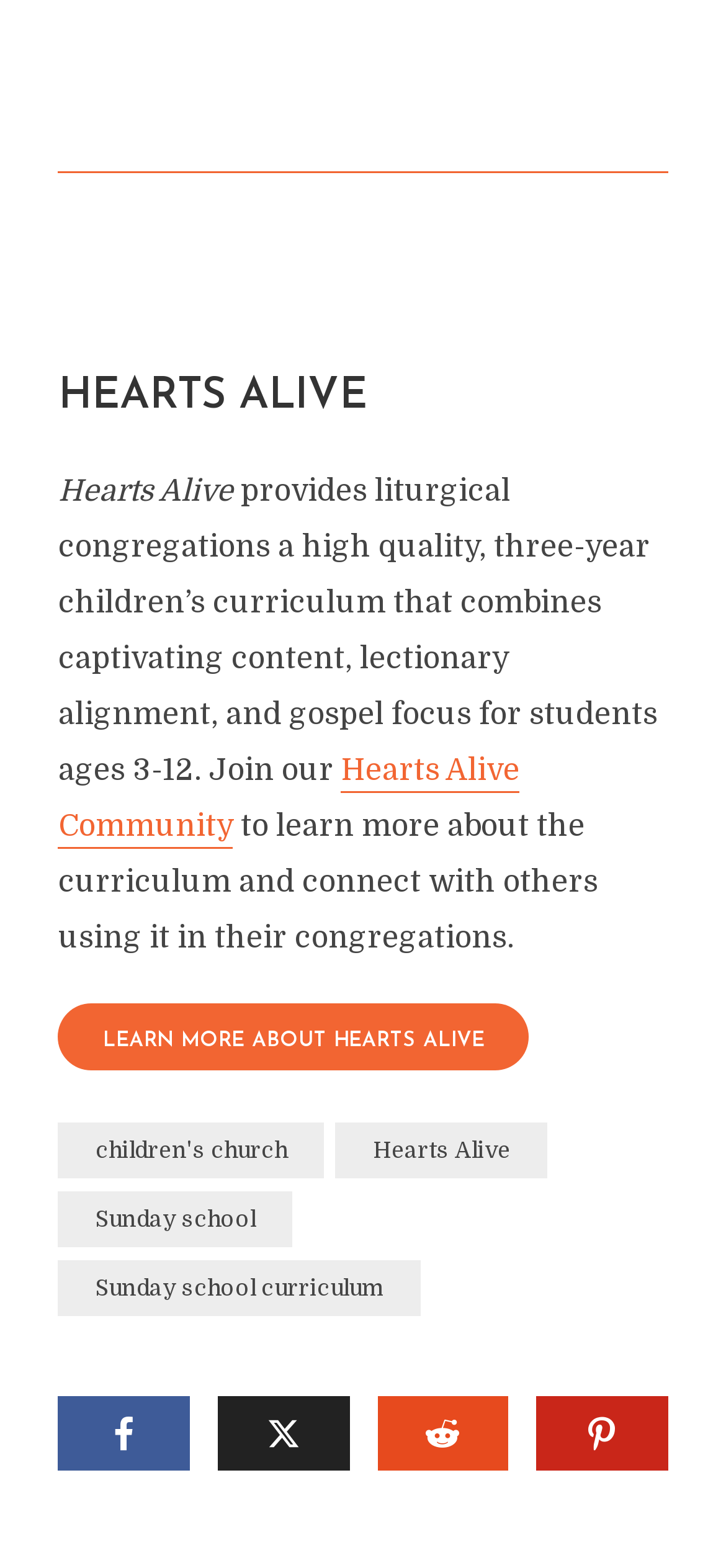Please determine the bounding box coordinates of the clickable area required to carry out the following instruction: "Check out Therapeutic Massage". The coordinates must be four float numbers between 0 and 1, represented as [left, top, right, bottom].

None